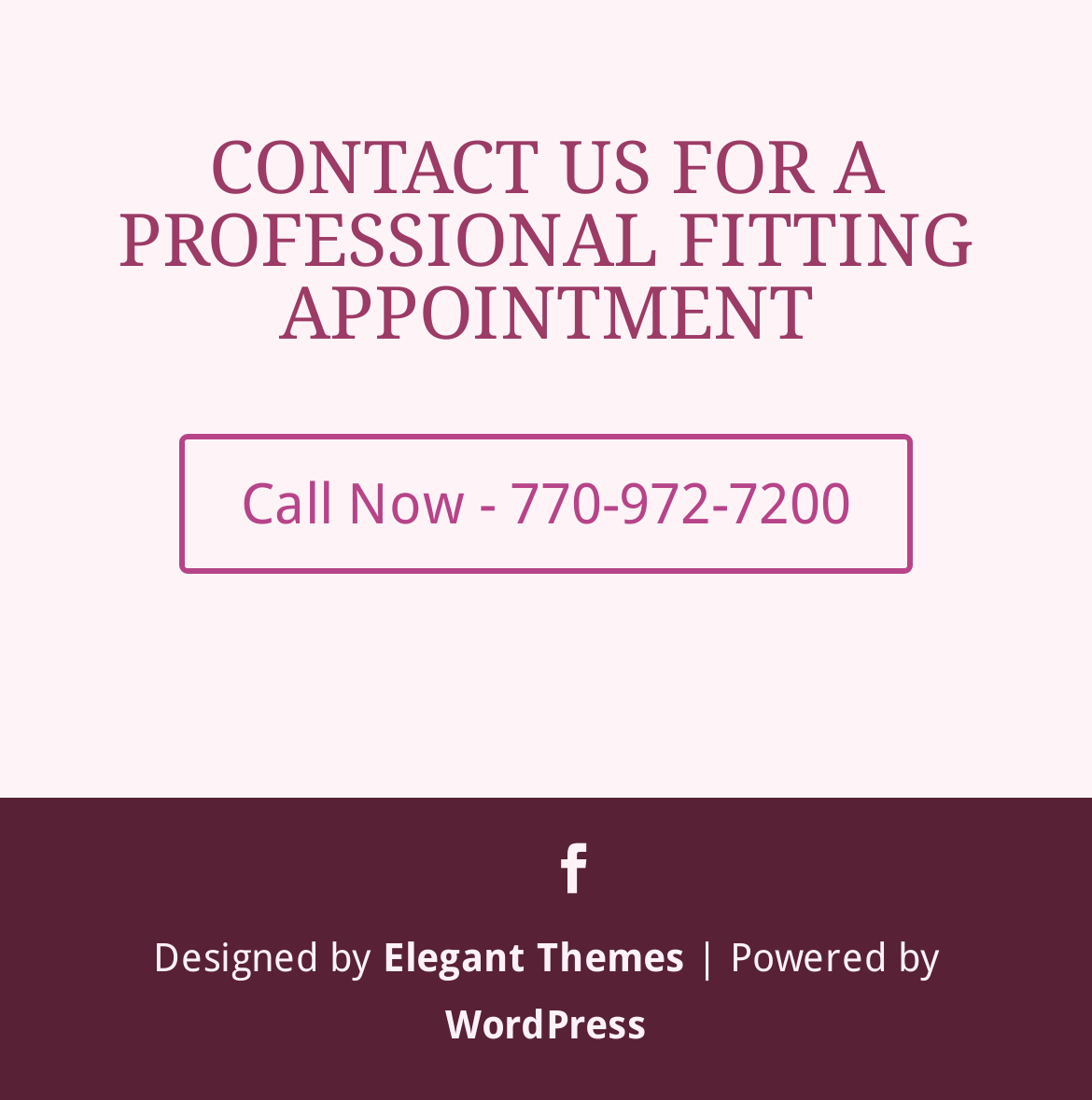Predict the bounding box of the UI element based on this description: "Elegant Themes".

[0.35, 0.85, 0.627, 0.89]